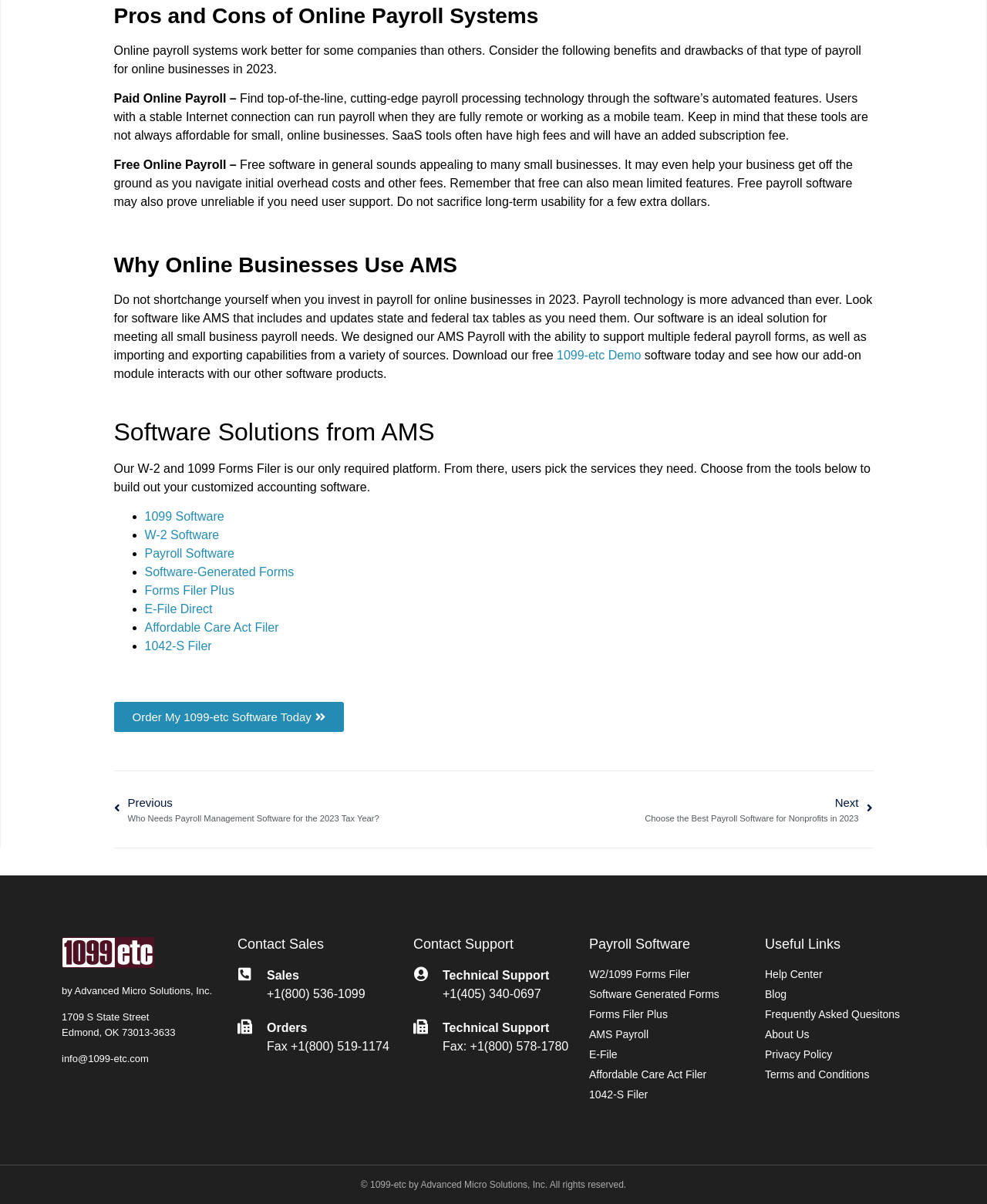Please identify the bounding box coordinates of the element's region that I should click in order to complete the following instruction: "Order My 1099-etc Software Today". The bounding box coordinates consist of four float numbers between 0 and 1, i.e., [left, top, right, bottom].

[0.115, 0.583, 0.348, 0.608]